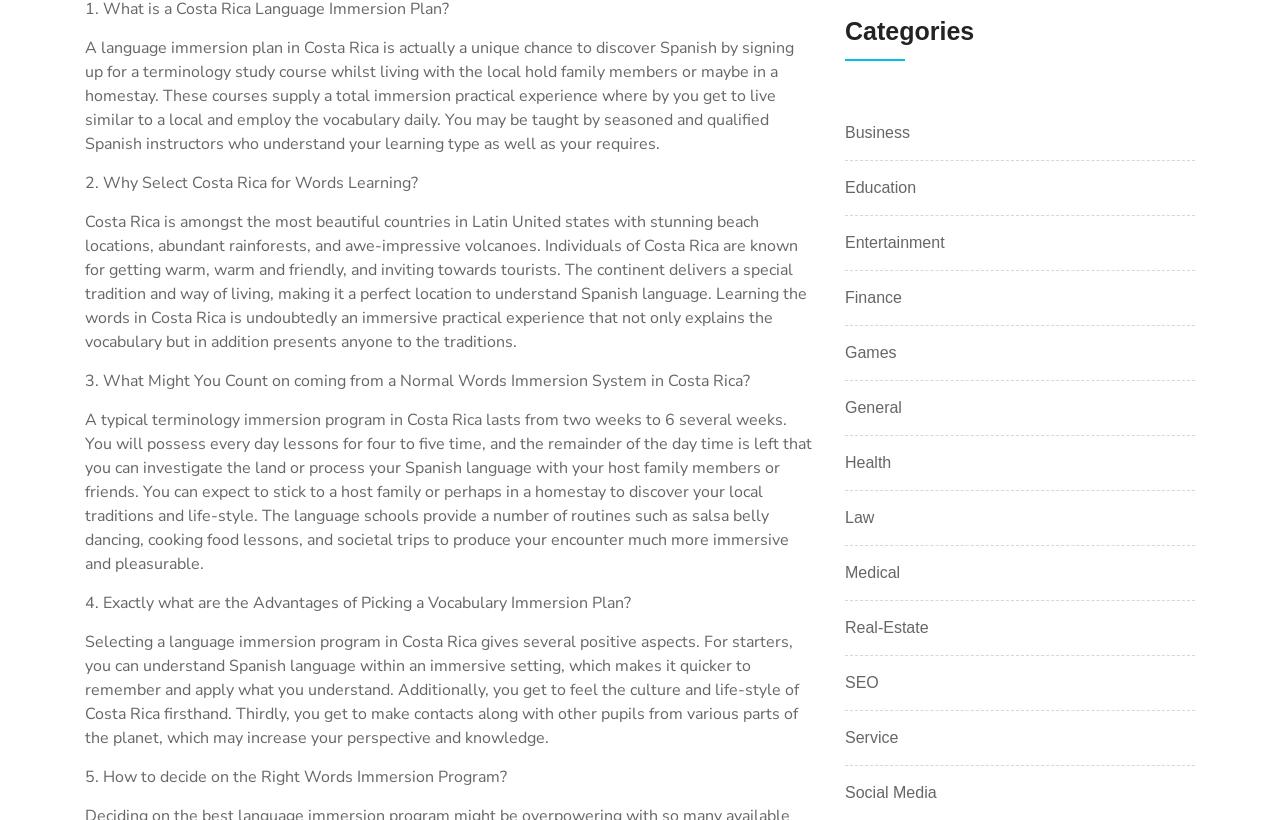Provide a one-word or brief phrase answer to the question:
What is the benefit of selecting a language immersion program in Costa Rica?

to understand Spanish quickly